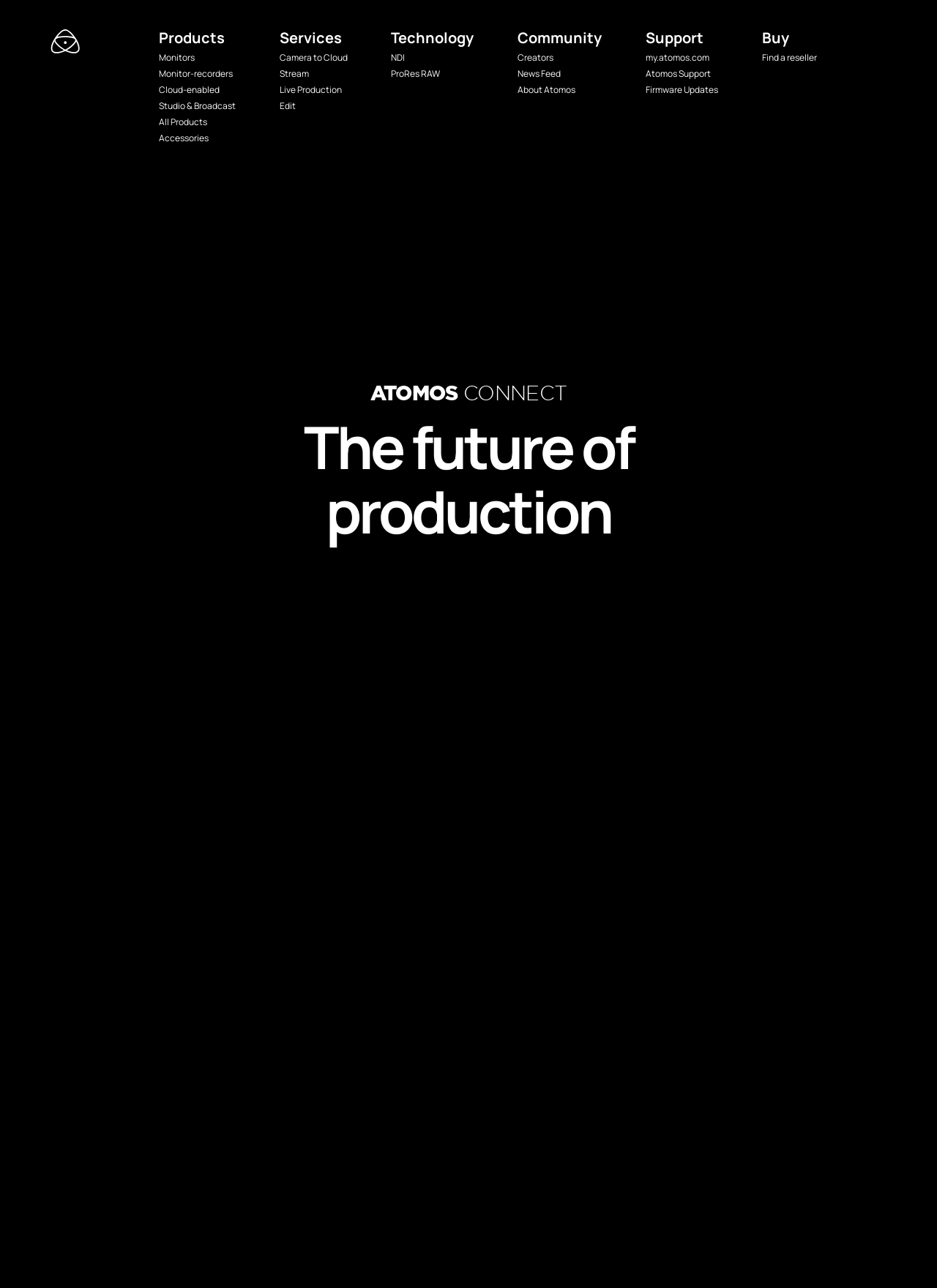Please indicate the bounding box coordinates for the clickable area to complete the following task: "Find a reseller". The coordinates should be specified as four float numbers between 0 and 1, i.e., [left, top, right, bottom].

[0.813, 0.04, 0.872, 0.049]